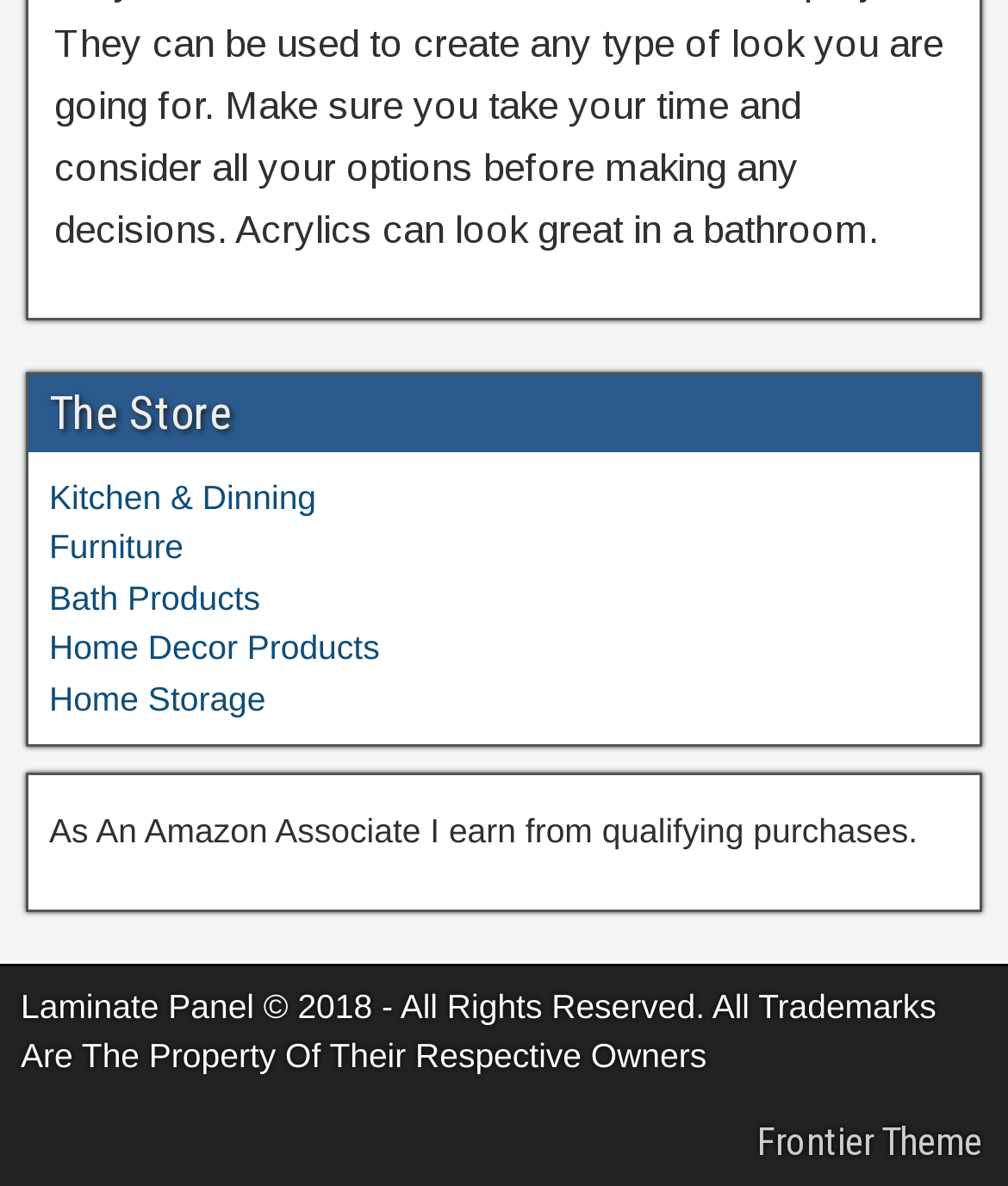What is the name of the store?
Look at the image and answer the question with a single word or phrase.

The Store